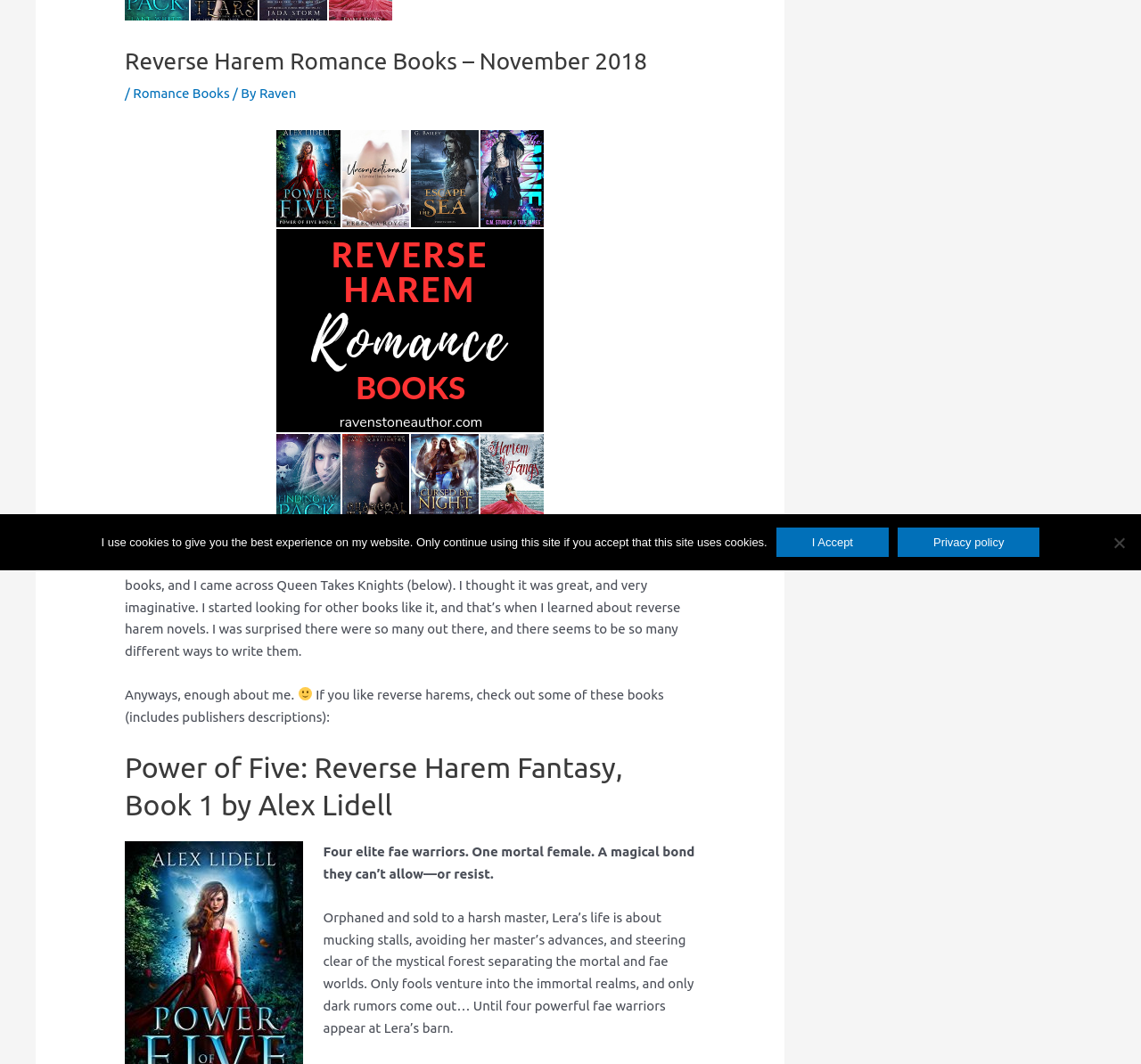Determine the bounding box coordinates of the UI element described below. Use the format (top-left x, top-left y, bottom-right x, bottom-right y) with floating point numbers between 0 and 1: Raven

[0.227, 0.081, 0.26, 0.095]